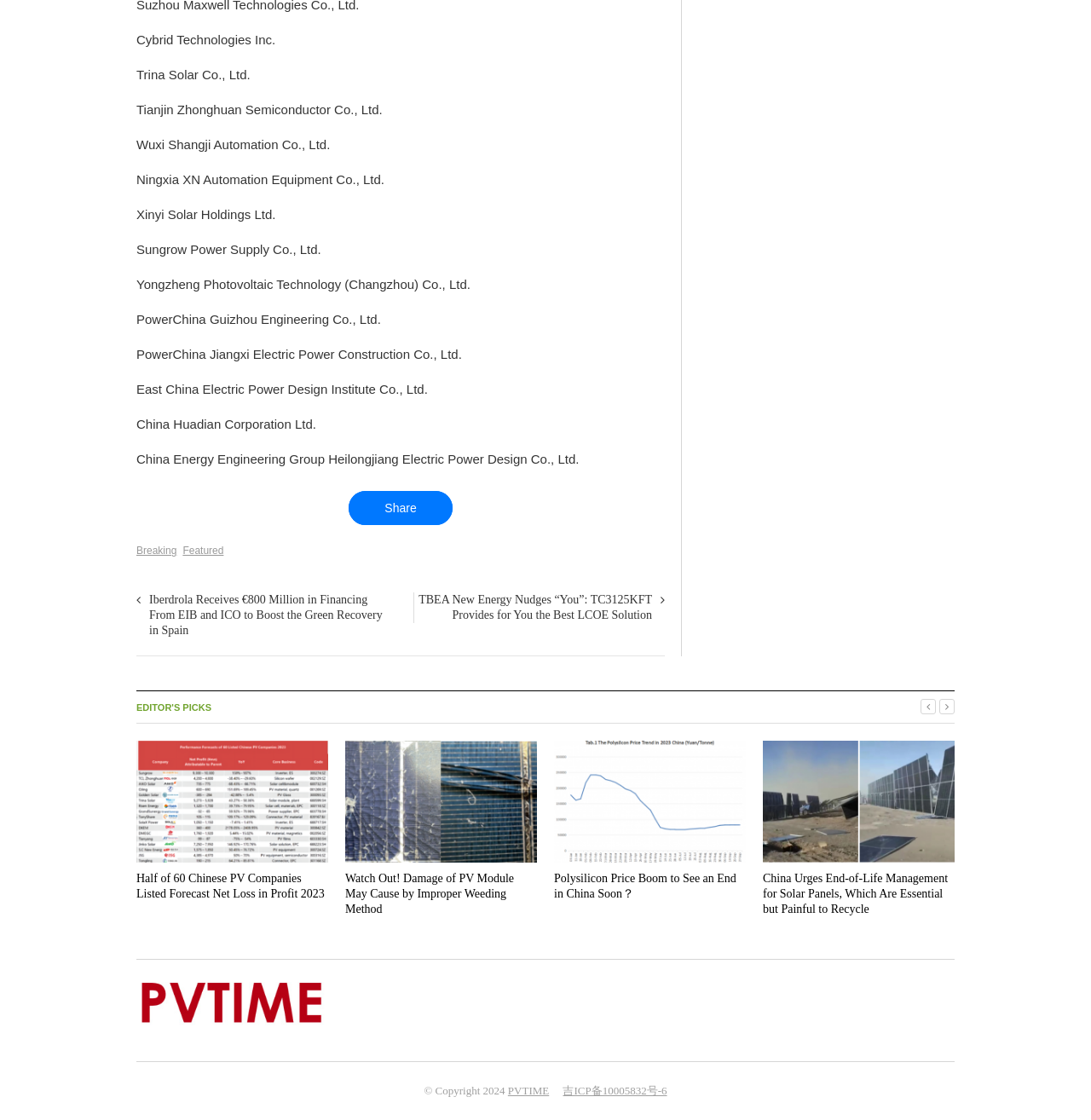Identify the bounding box coordinates for the region to click in order to carry out this instruction: "Click on the 'Share' link". Provide the coordinates using four float numbers between 0 and 1, formatted as [left, top, right, bottom].

[0.32, 0.439, 0.415, 0.469]